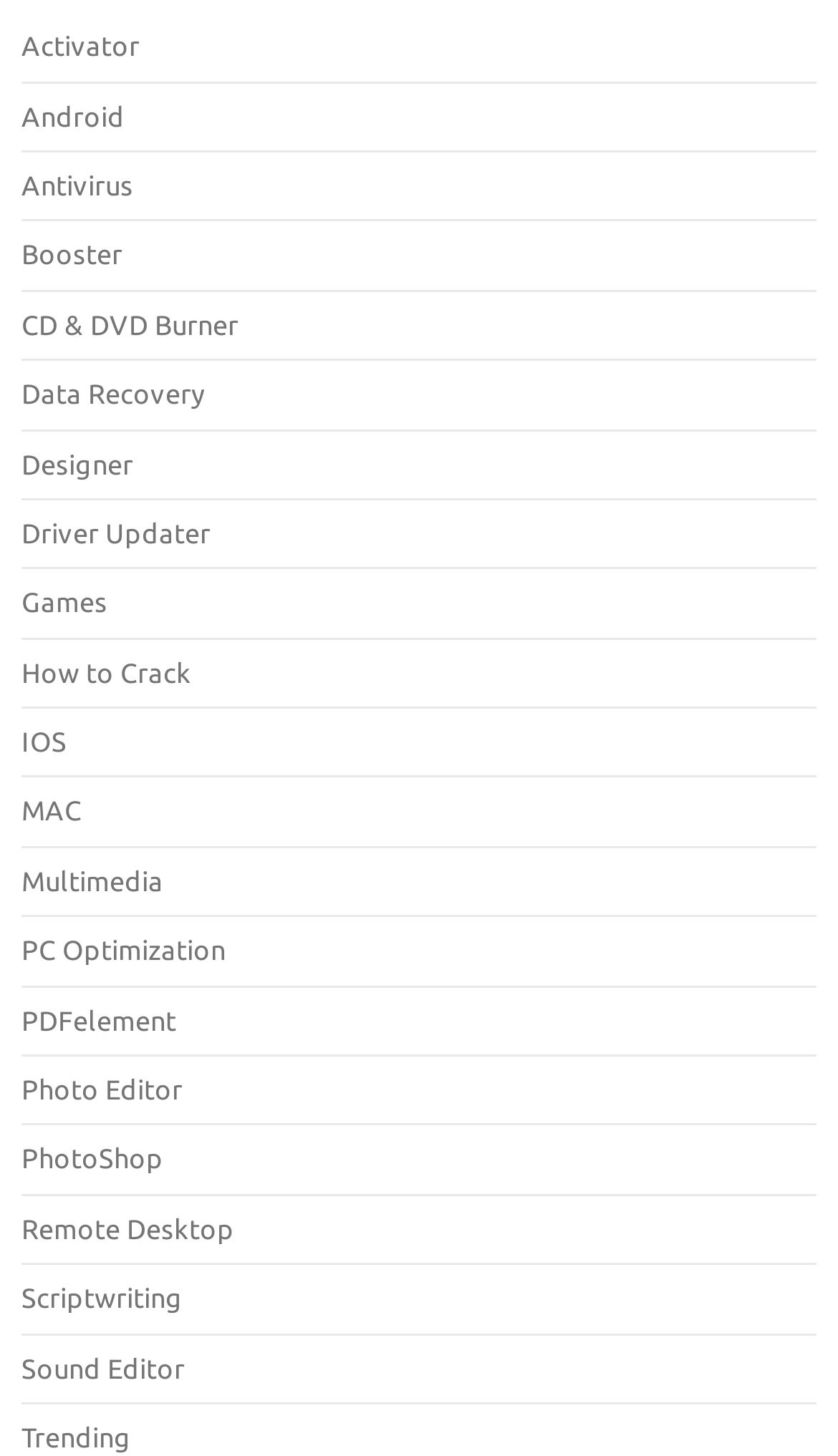What is the first link on the webpage?
Look at the image and answer the question using a single word or phrase.

Activator